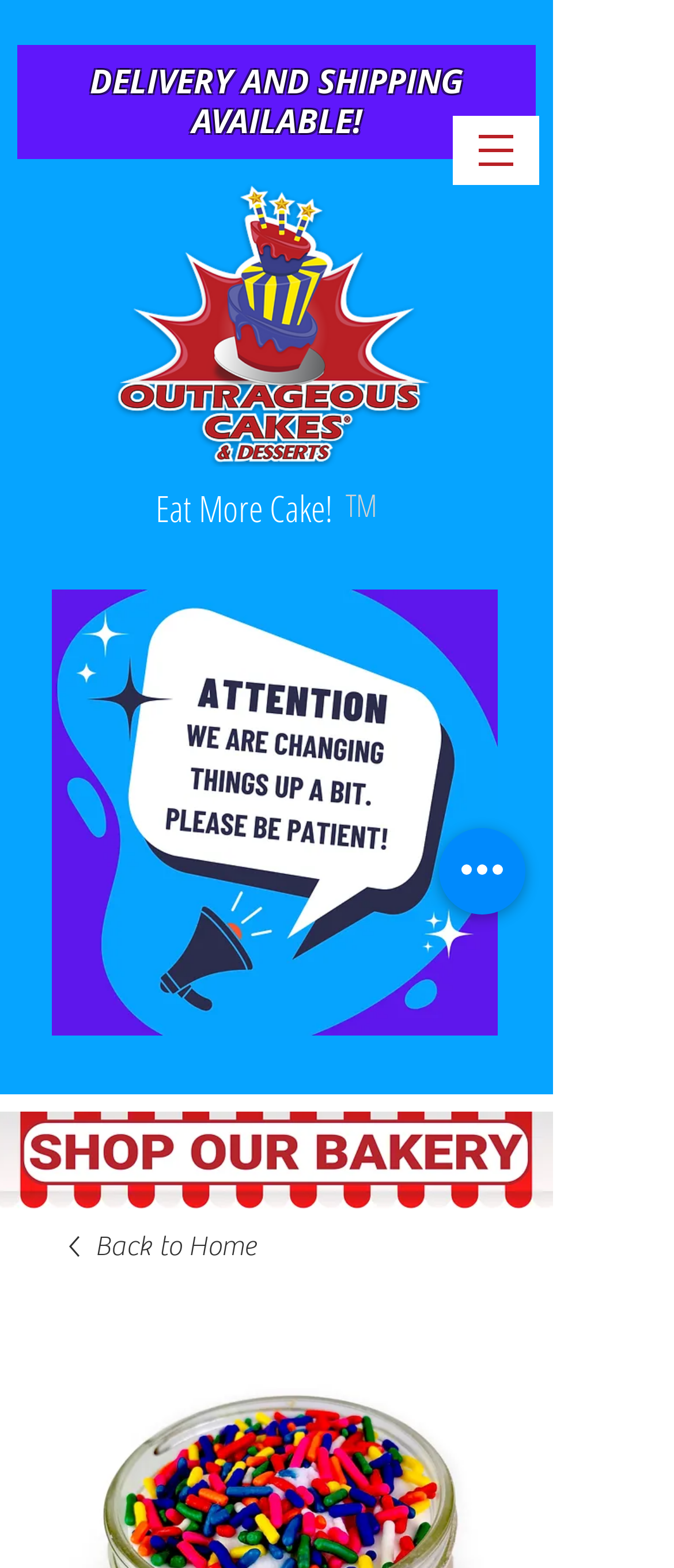What is the purpose of the 'Quick actions' button?
From the image, provide a succinct answer in one word or a short phrase.

Unknown